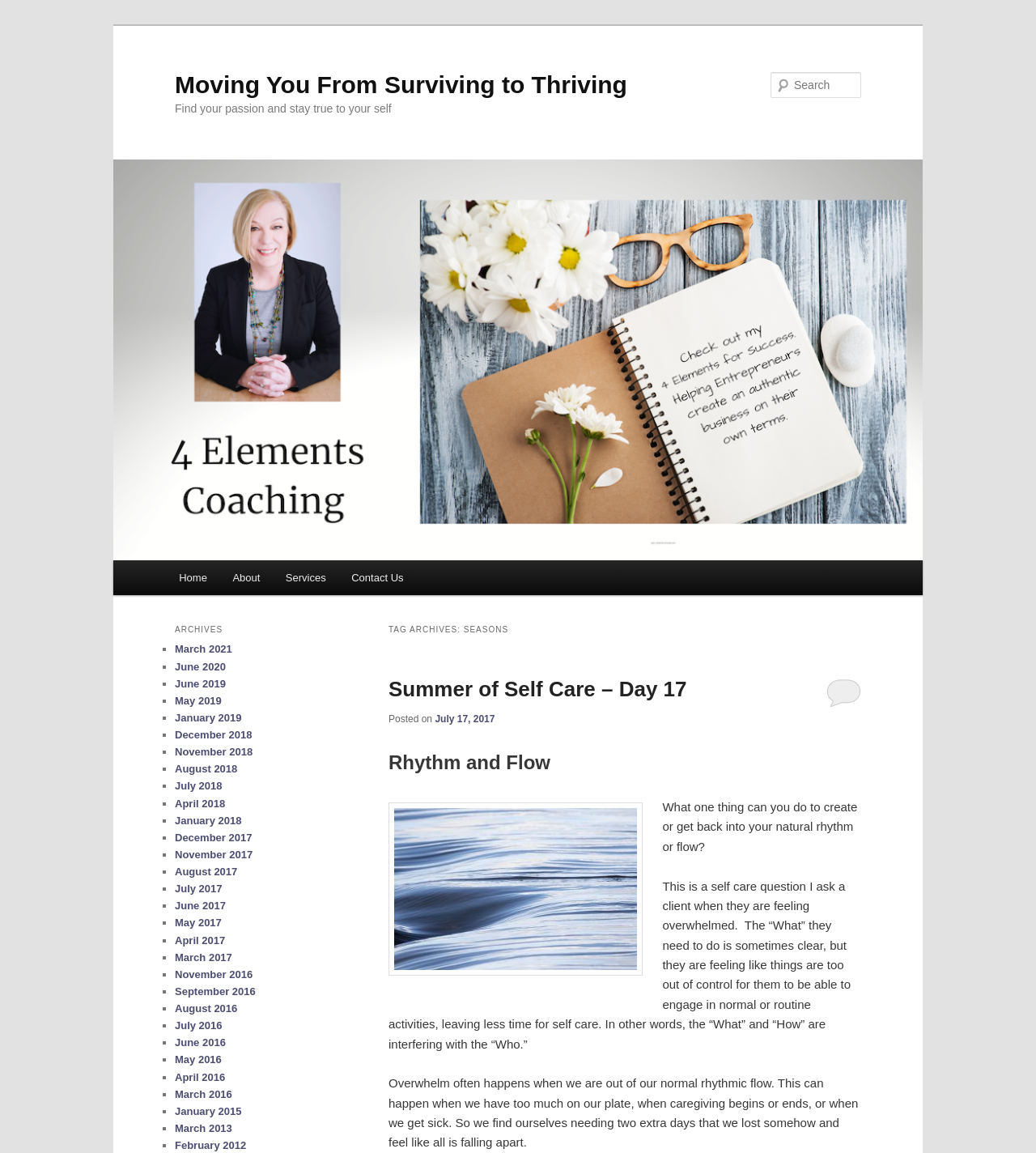Determine the main text heading of the webpage and provide its content.

Moving You From Surviving to Thriving